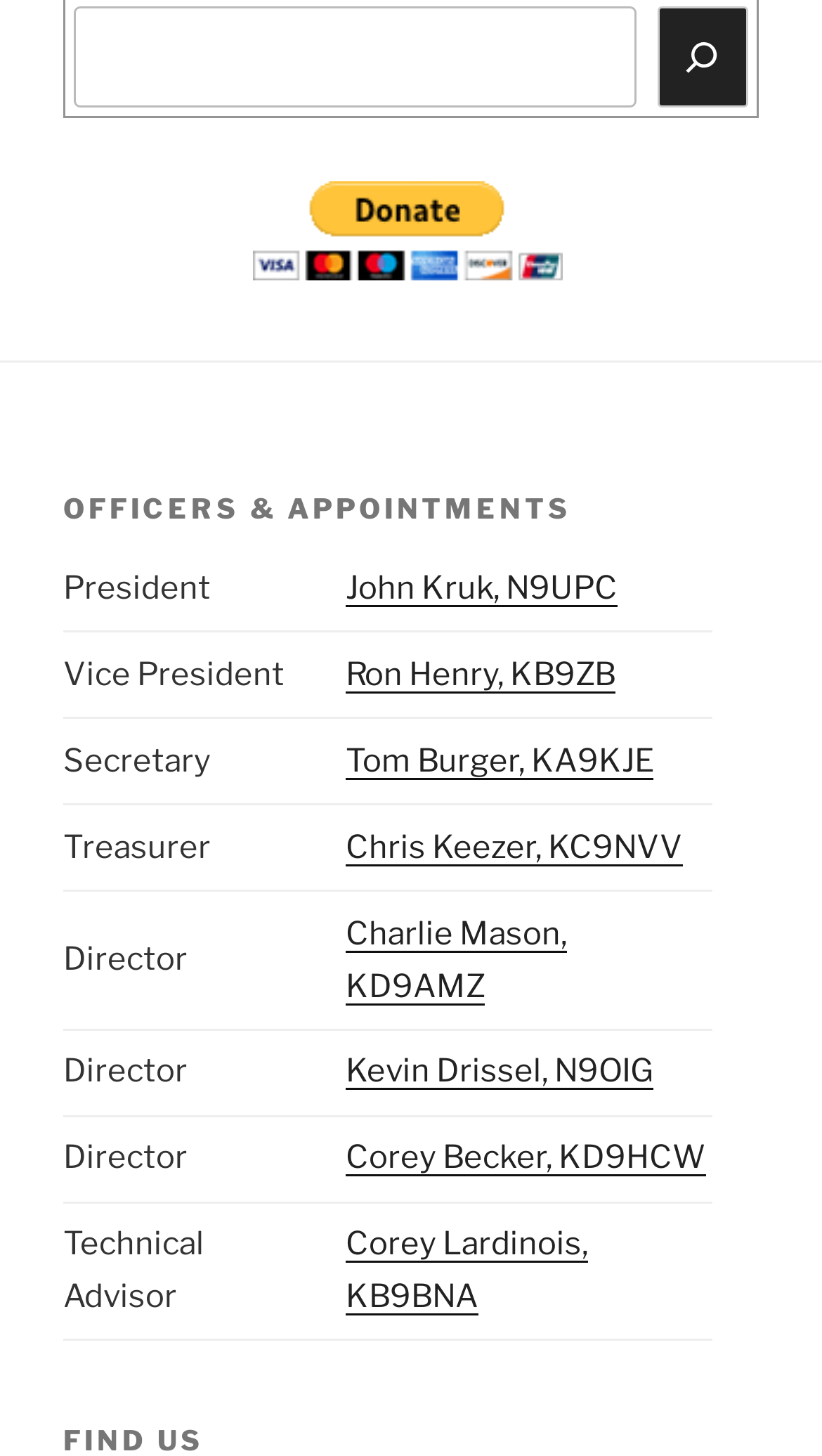Determine the bounding box for the UI element as described: "Charlie Mason, KD9AMZ". The coordinates should be represented as four float numbers between 0 and 1, formatted as [left, top, right, bottom].

[0.42, 0.628, 0.69, 0.69]